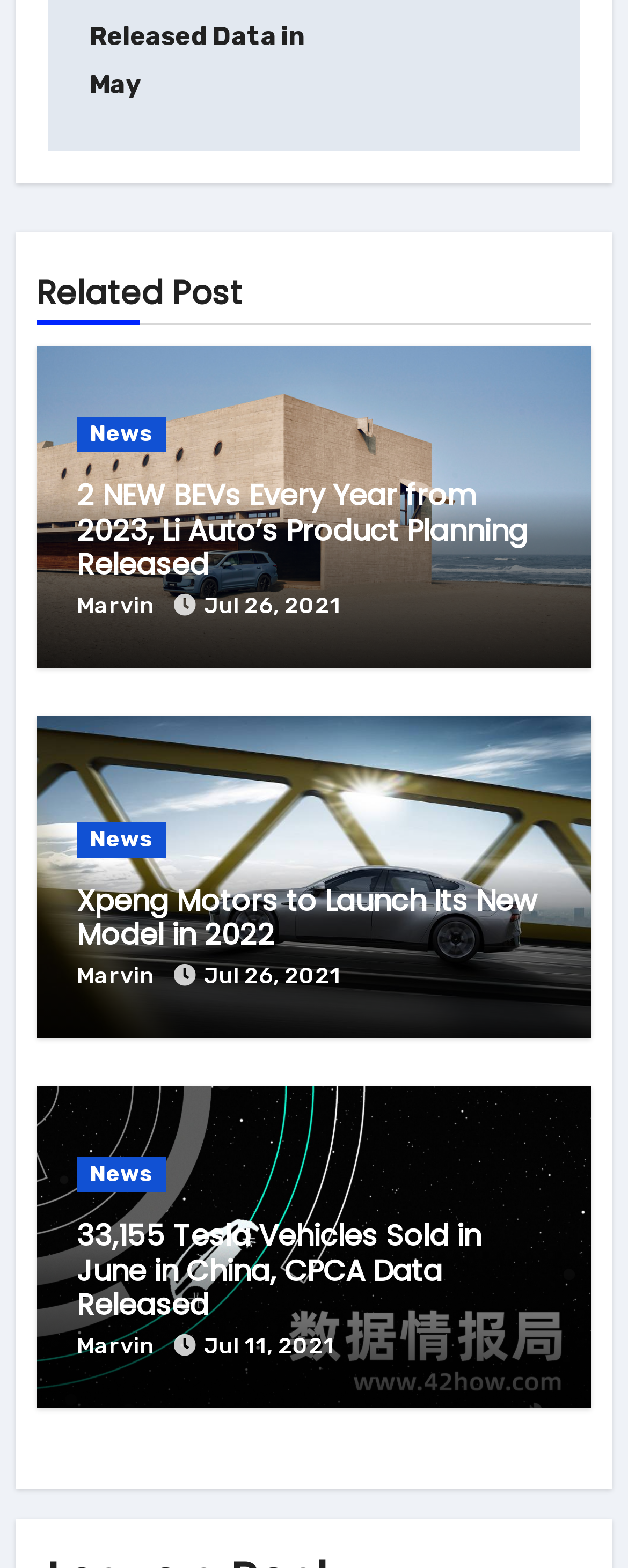Find the bounding box coordinates for the UI element whose description is: "parent_node: News". The coordinates should be four float numbers between 0 and 1, in the format [left, top, right, bottom].

[0.058, 0.221, 0.942, 0.426]